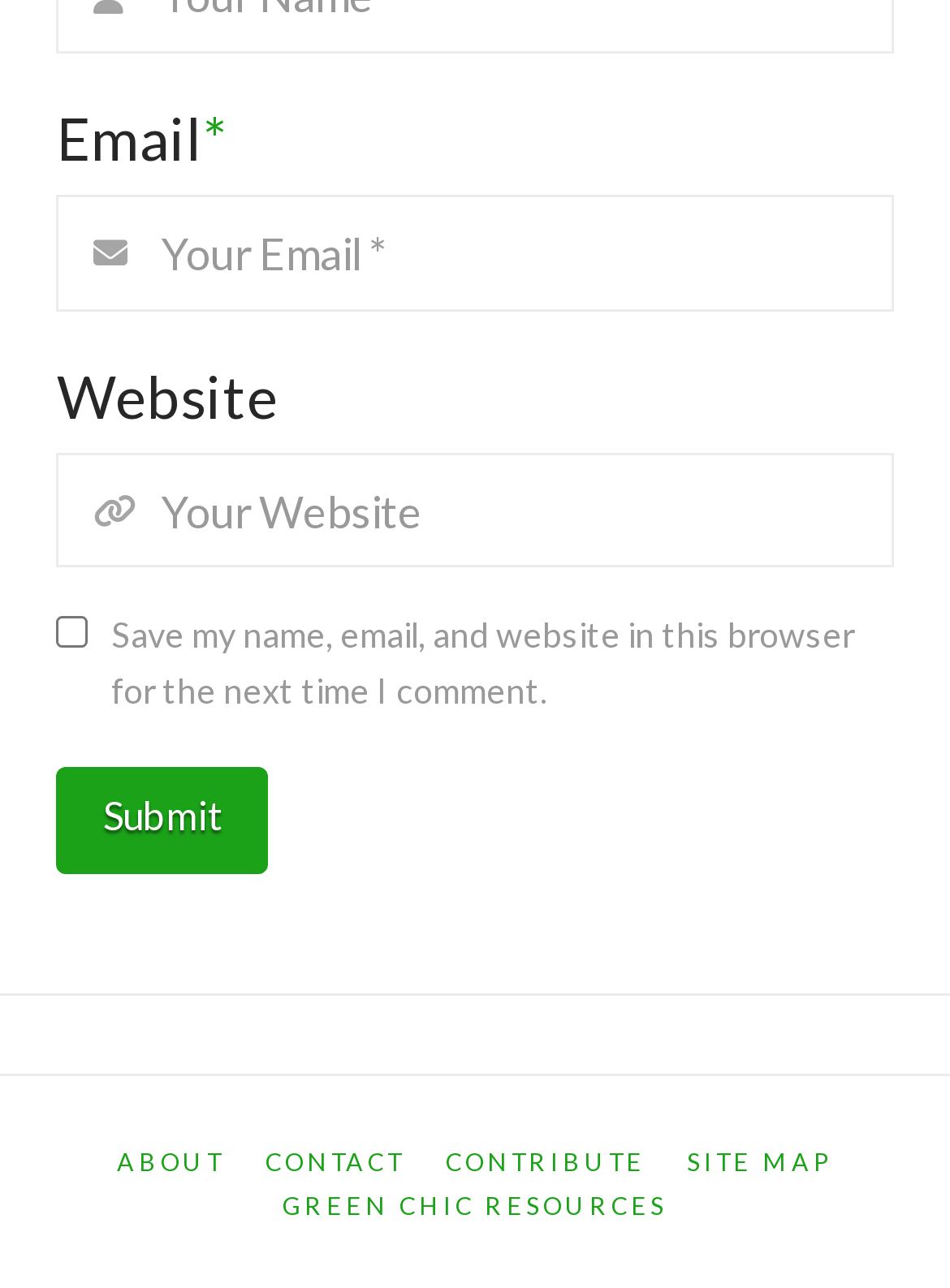Determine the coordinates of the bounding box for the clickable area needed to execute this instruction: "view report description".

None